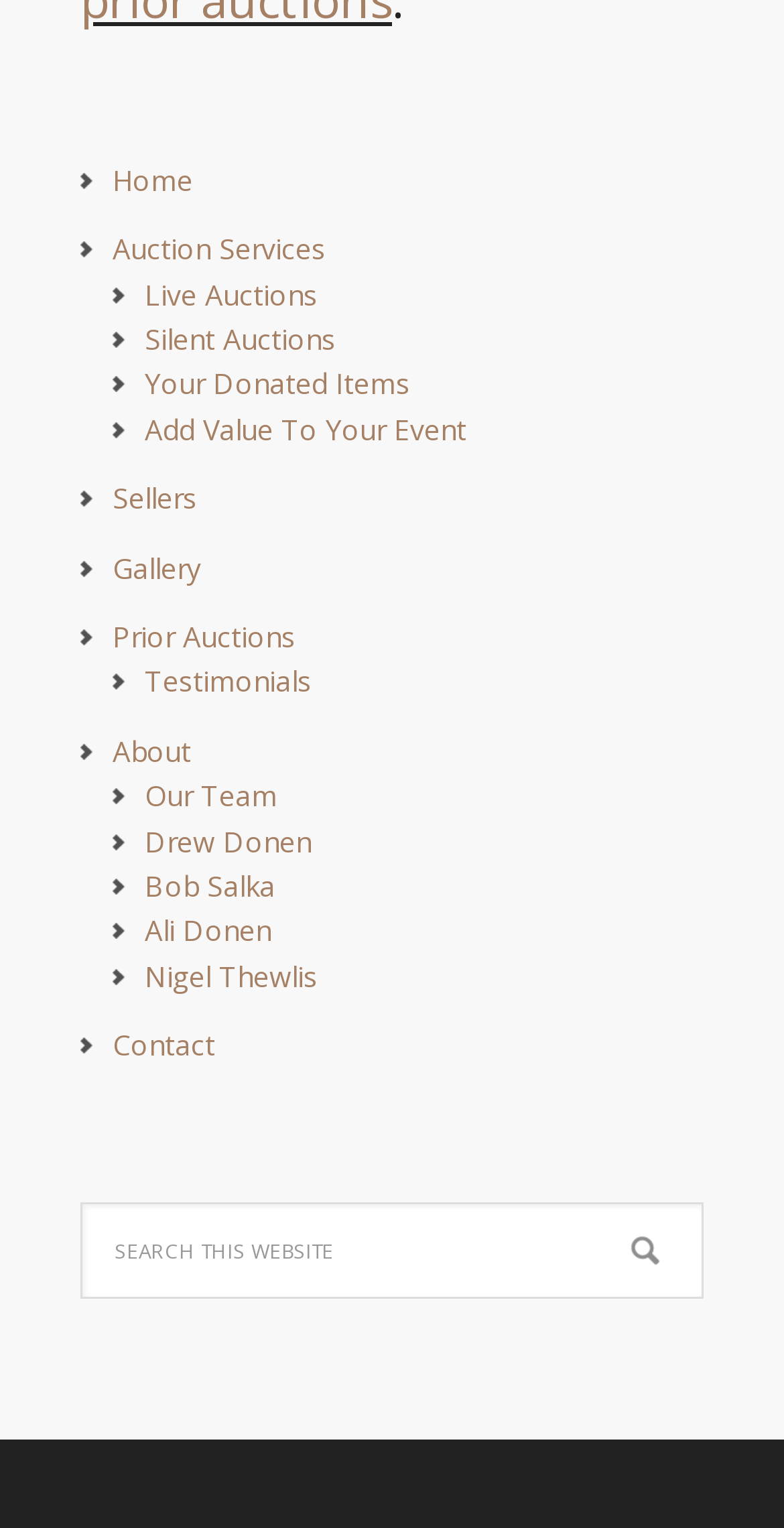Please determine the bounding box coordinates of the element's region to click for the following instruction: "view live auctions".

[0.185, 0.18, 0.405, 0.205]